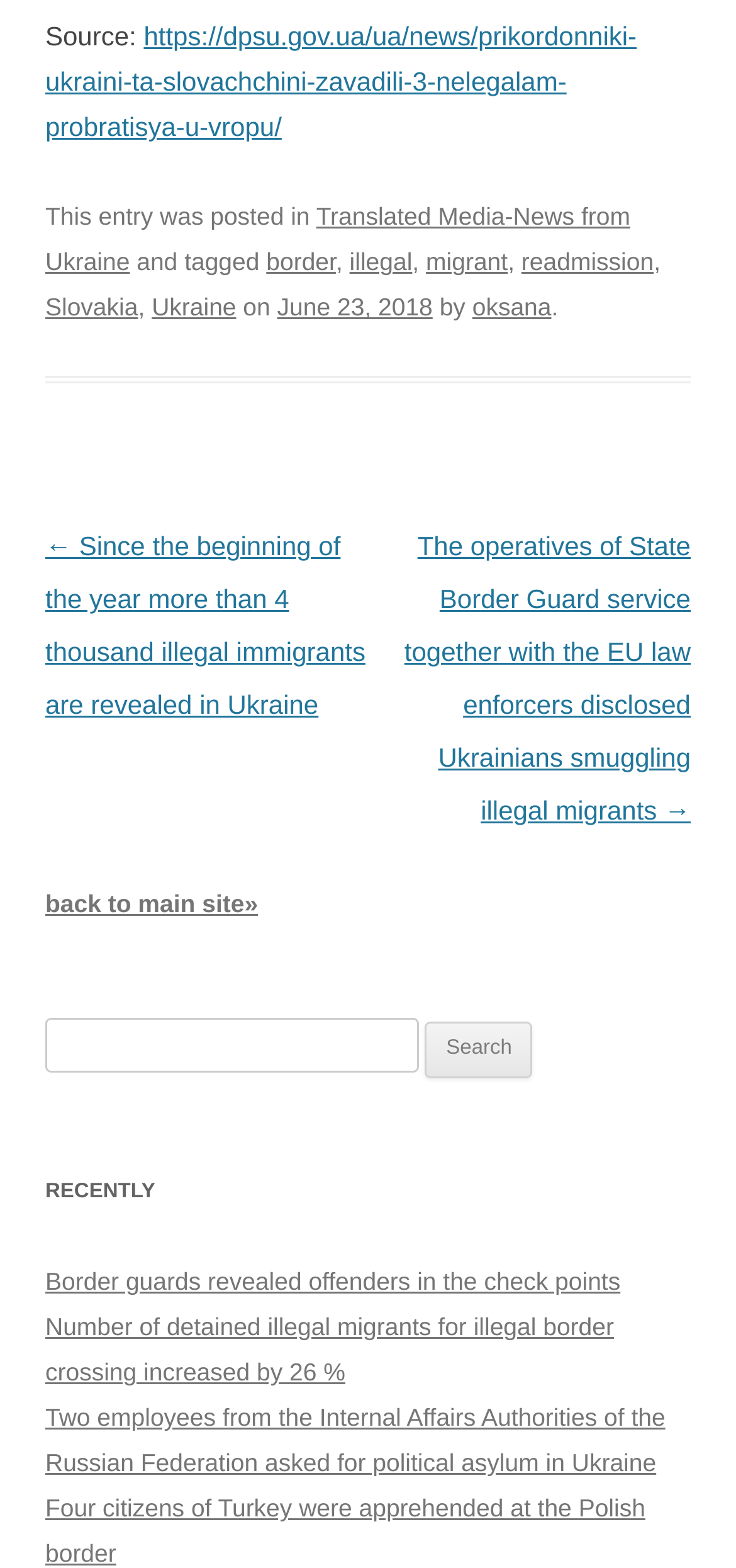Find the bounding box coordinates for the area you need to click to carry out the instruction: "Read the post about border guards". The coordinates should be four float numbers between 0 and 1, indicated as [left, top, right, bottom].

[0.062, 0.808, 0.843, 0.826]